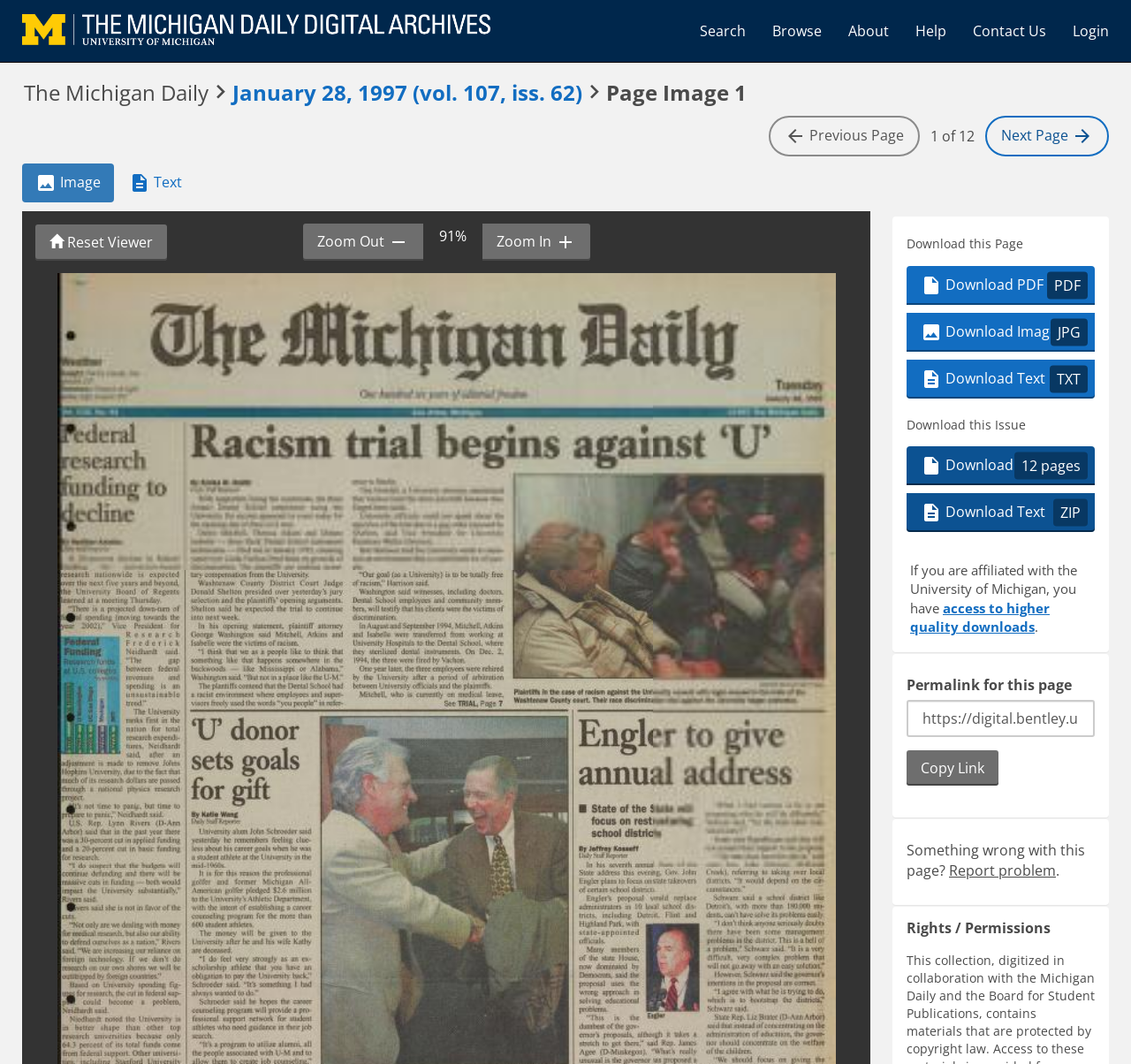Generate a comprehensive caption for the webpage you are viewing.

This webpage is an archive of the January 28, 1997 issue of The Michigan Daily, a university newspaper. At the top left, there is a logo of The Michigan Daily Digital Archives, accompanied by a link to the archives. To the right of the logo, there are five links: Search, Browse, About, Help, and Contact Us. 

Below the top navigation bar, there is a heading that displays the title of the current page: "The Michigan Daily January 28, 1997 (vol. 107, iss. 62) Page Image 1". Below this heading, there is a link to the issue's title, "January 28, 1997 (vol. 107, iss. 62)". 

On the right side of the page, there are navigation buttons: "Previous", "1 of 12", and "Next Page". There is also a tab list with two tabs: "Image" and "Text". The "Image" tab is not selected, and the "Text" tab is not selected either. 

Below the tab list, there are zoom controls, including a "Reset Viewer" button, a "Zoom Out" button, a text displaying the current zoom level ("91%"), and a "Zoom In" button. 

Further down, there are several sections. The "Page Options" section contains options to download the current page in different formats, including PDF, JPG, and TXT. The "Download this Issue" section allows users to download the entire issue in PDF format or as a ZIP file of text files. 

There is also a section that informs users about higher-quality downloads available to University of Michigan affiliates, with a link to access these downloads. Below this section, there is a permalink for the current page, a textbox to copy the link, and a button to copy the link. 

Finally, there is a section that allows users to report problems with the page, with a link to do so. The page ends with a section about rights and permissions.